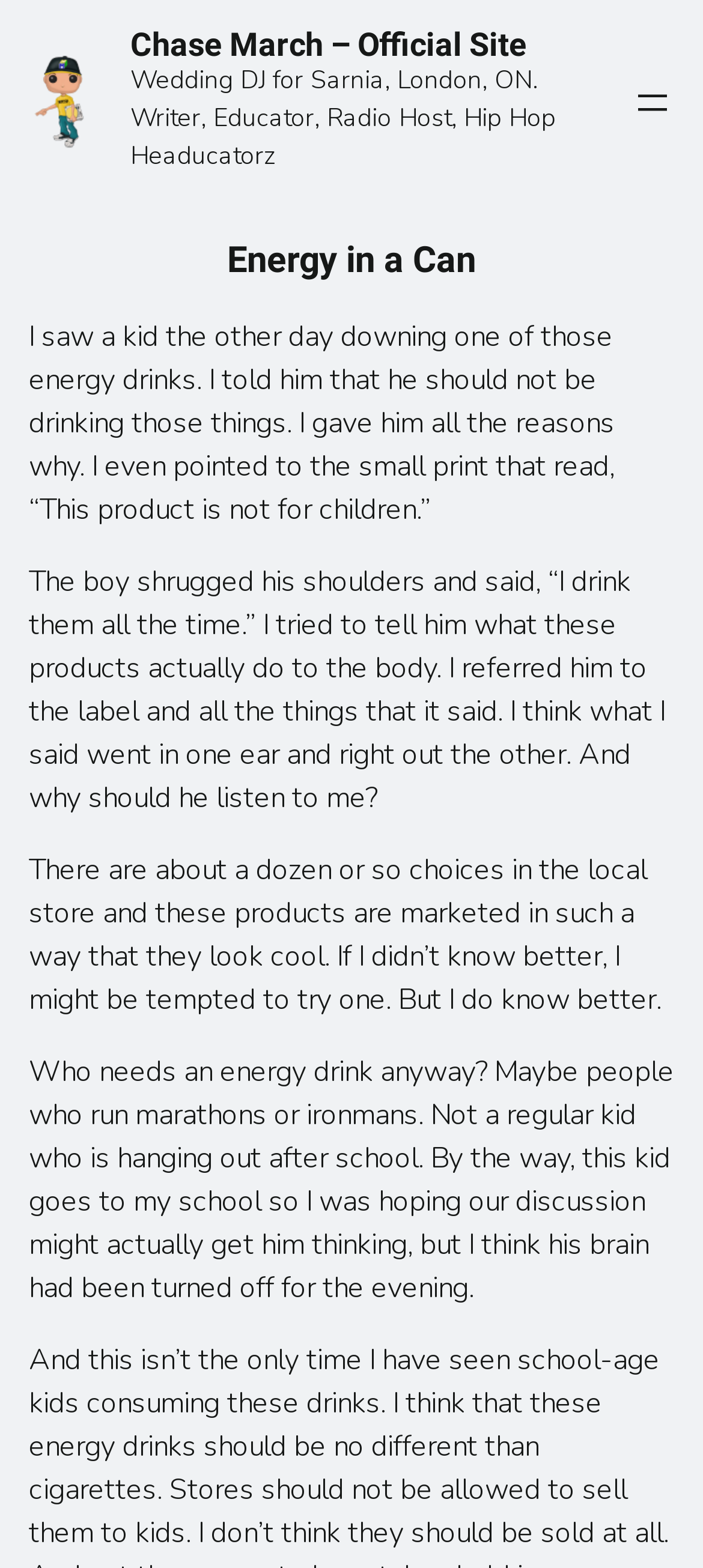What is the tone of the author in the text?
Examine the webpage screenshot and provide an in-depth answer to the question.

The author's tone can be inferred as concerned because they are warning the kid about the potential risks of energy drinks and expressing their disappointment that the kid is not listening to their advice.